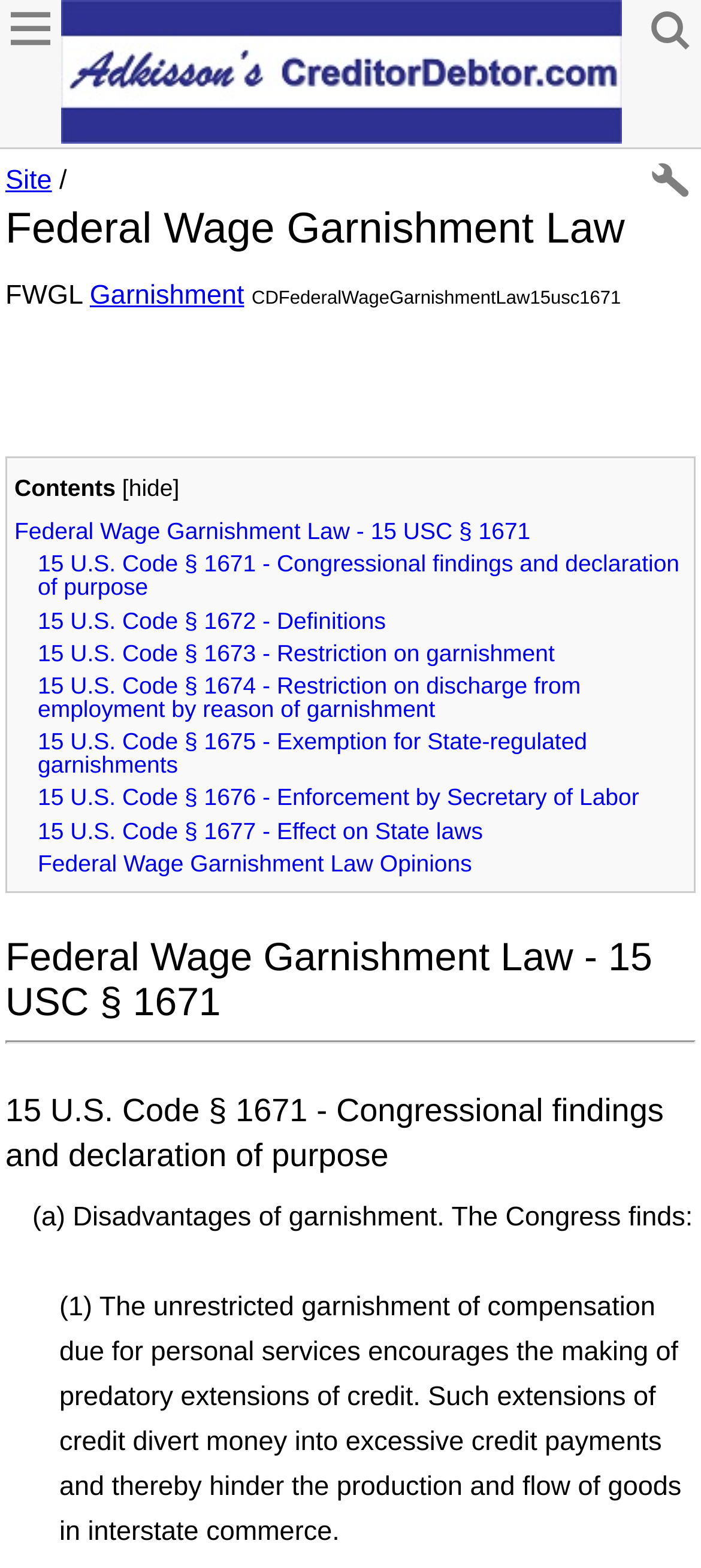Is there a section on Federal Wage Garnishment Law Opinions?
Please use the image to provide an in-depth answer to the question.

There is a section on Federal Wage Garnishment Law Opinions, which can be inferred from the link 'Federal Wage Garnishment Law Opinions'.